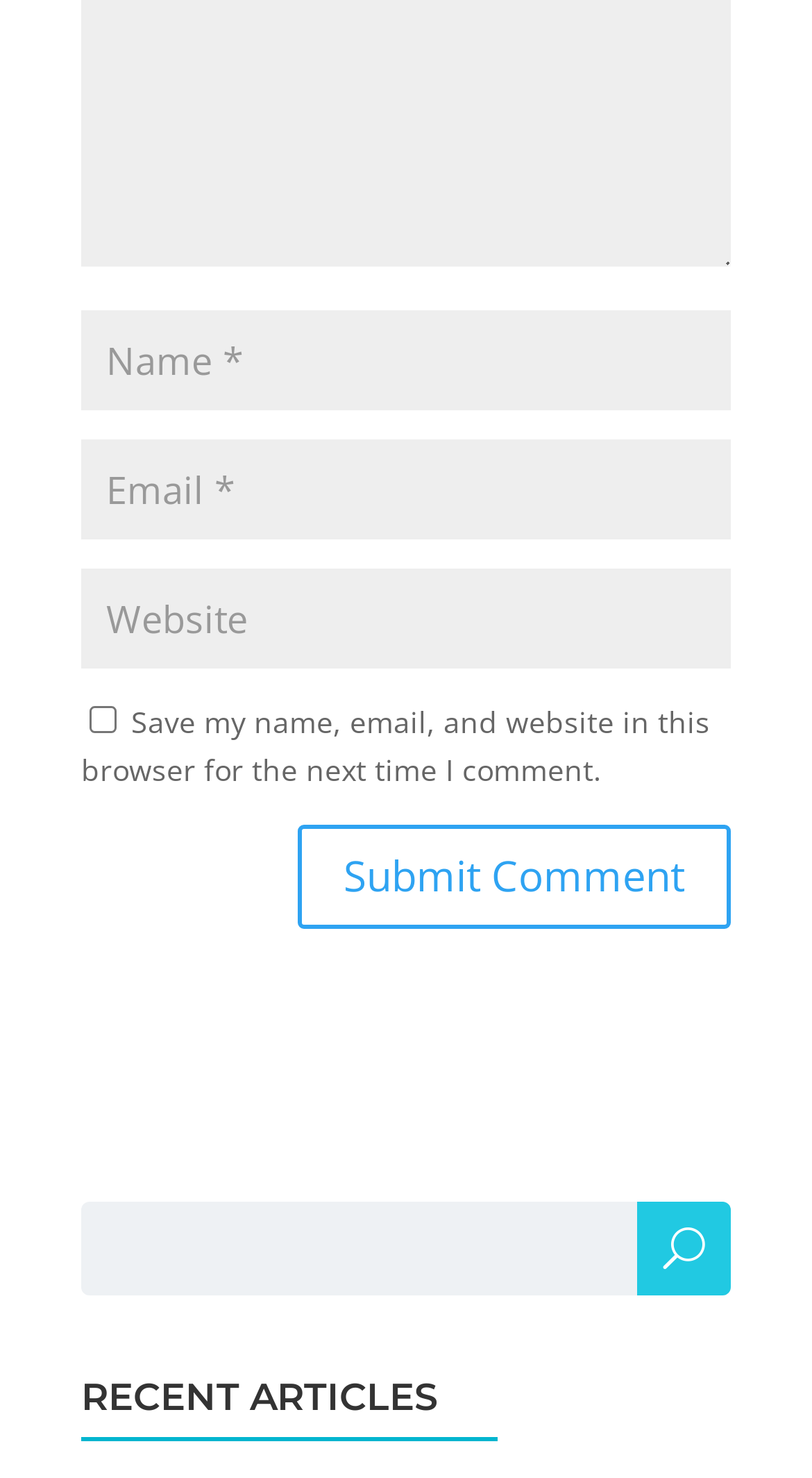What is the purpose of the checkbox?
Please ensure your answer to the question is detailed and covers all necessary aspects.

The checkbox has a description 'Save my name, email, and website in this browser for the next time I comment.' which indicates its purpose is to save the user's comment information for future use.